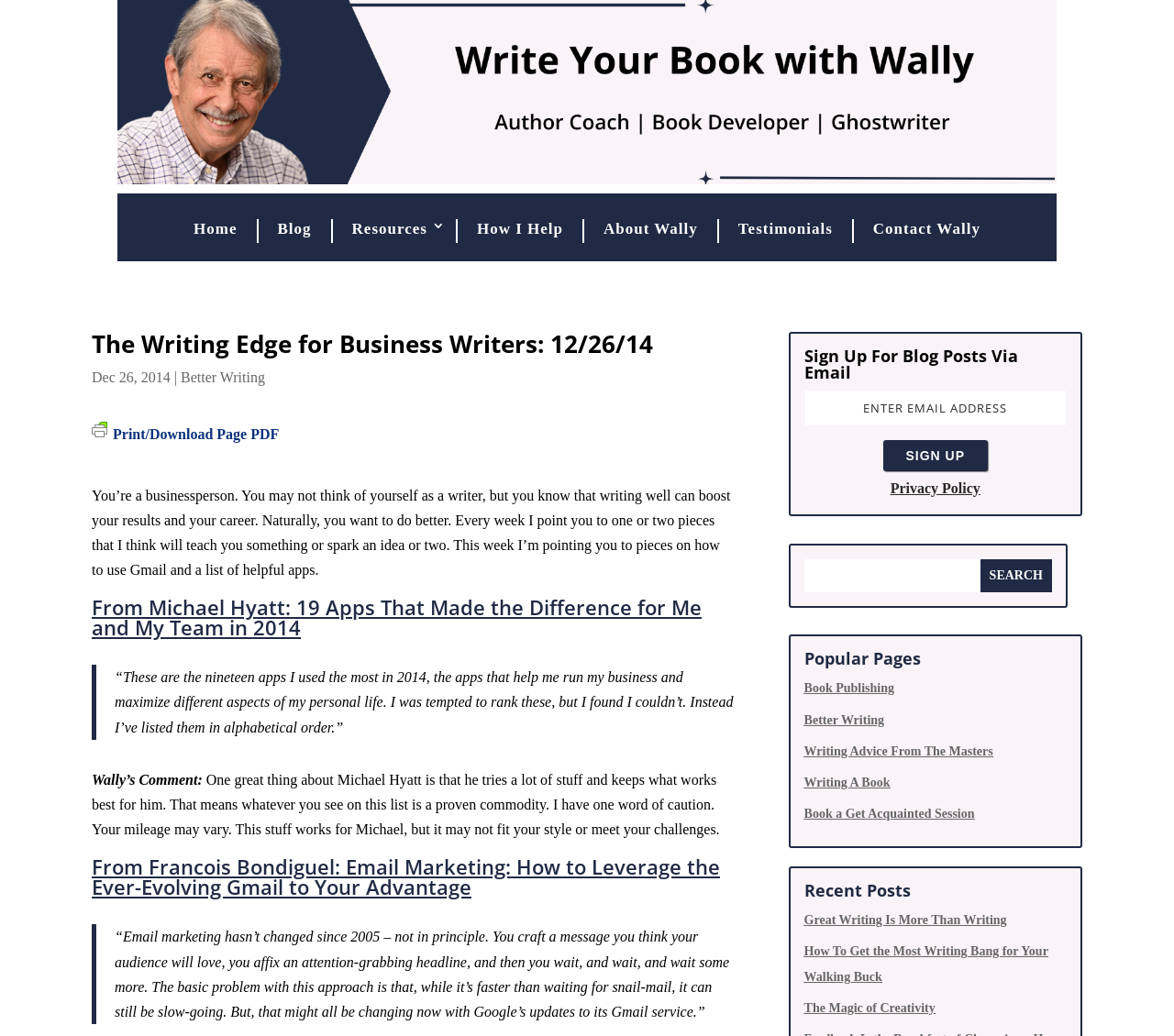Can you identify the bounding box coordinates of the clickable region needed to carry out this instruction: 'Click on the 'Print Friendly, PDF & Email' button'? The coordinates should be four float numbers within the range of 0 to 1, stated as [left, top, right, bottom].

[0.078, 0.407, 0.238, 0.431]